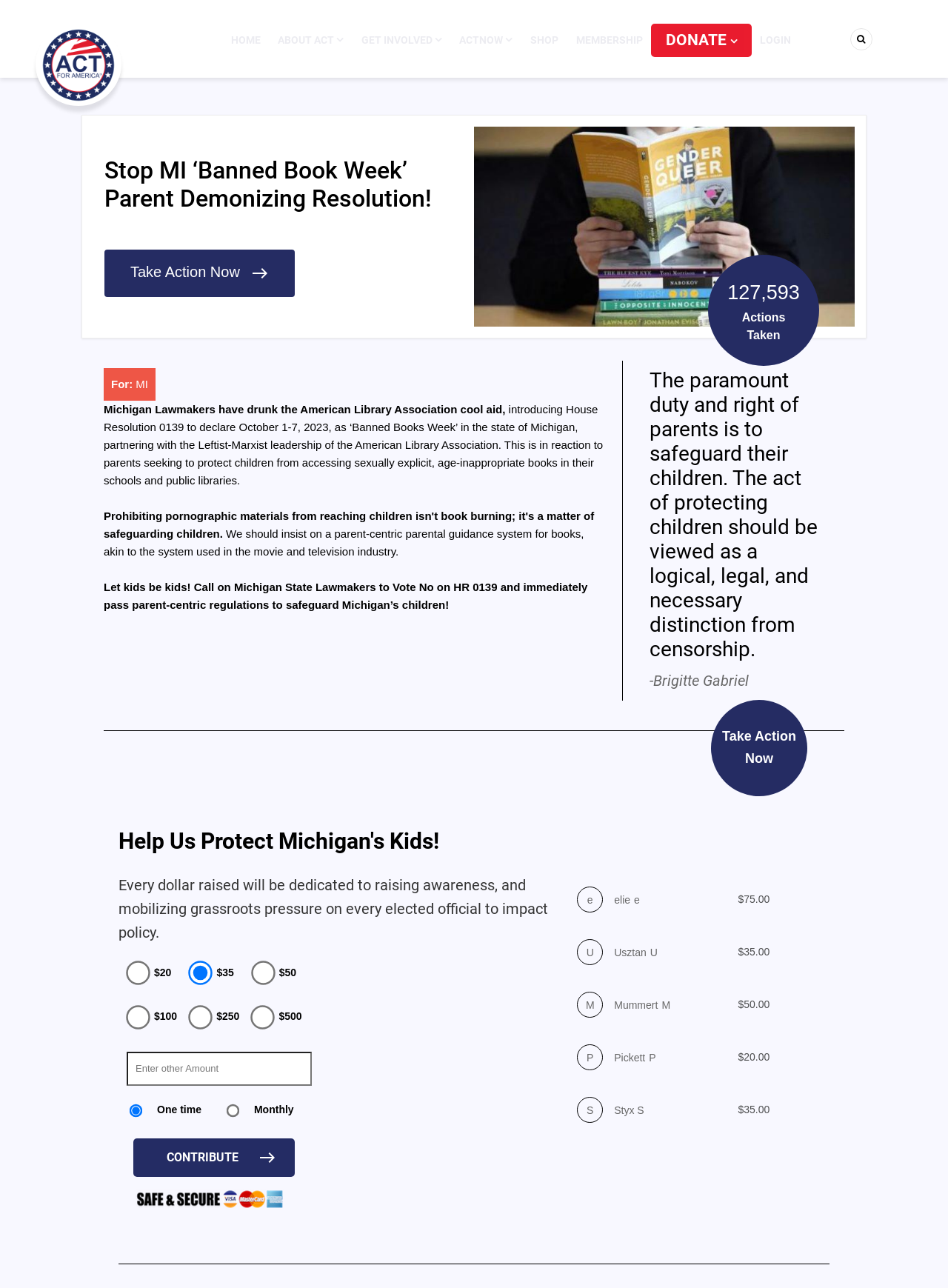Please identify the bounding box coordinates for the region that you need to click to follow this instruction: "Click the 'Take Action Now' button".

[0.11, 0.194, 0.311, 0.231]